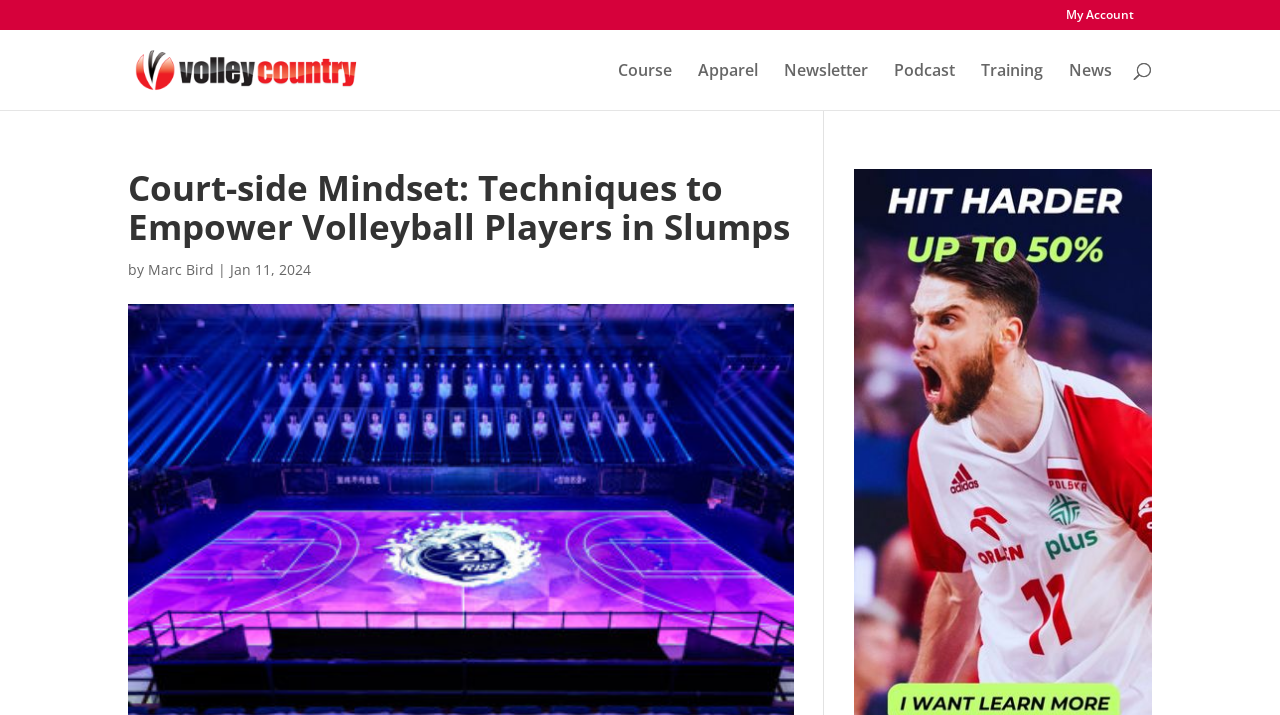Predict the bounding box coordinates for the UI element described as: "Terpology". The coordinates should be four float numbers between 0 and 1, presented as [left, top, right, bottom].

None